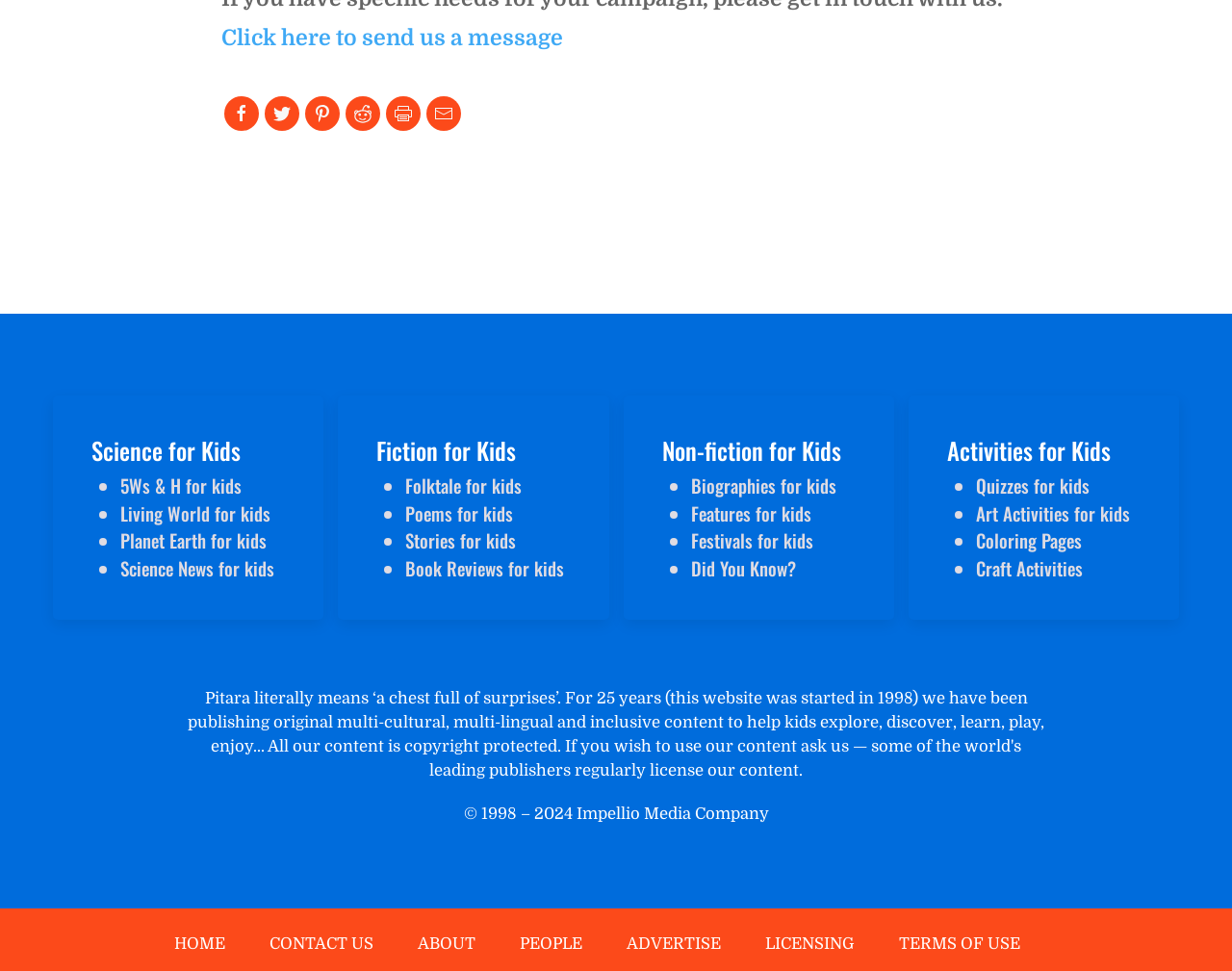Give a short answer using one word or phrase for the question:
What is the category of content linked under 'Link to Fiction for Kids'?

Fiction for kids